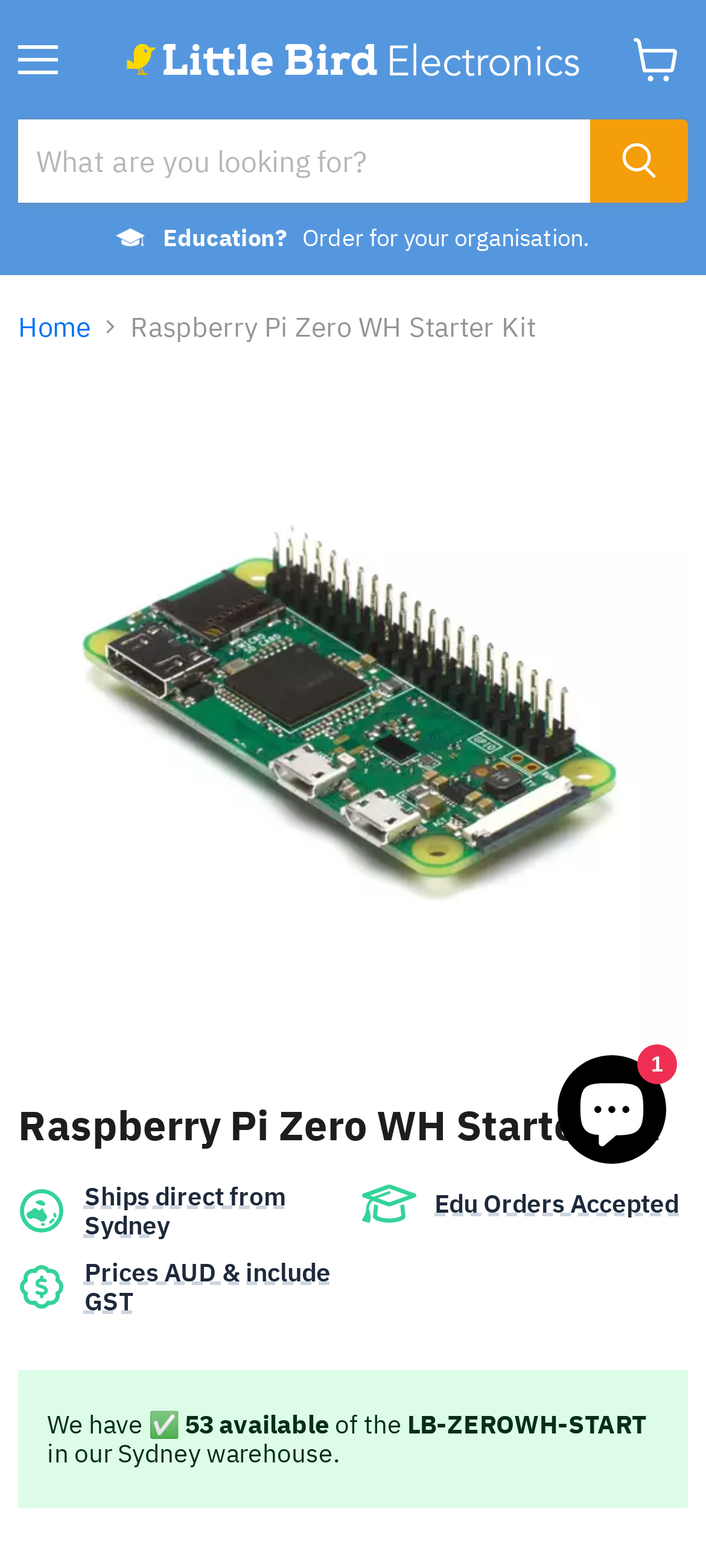Determine the bounding box coordinates for the region that must be clicked to execute the following instruction: "View the Americus page".

None